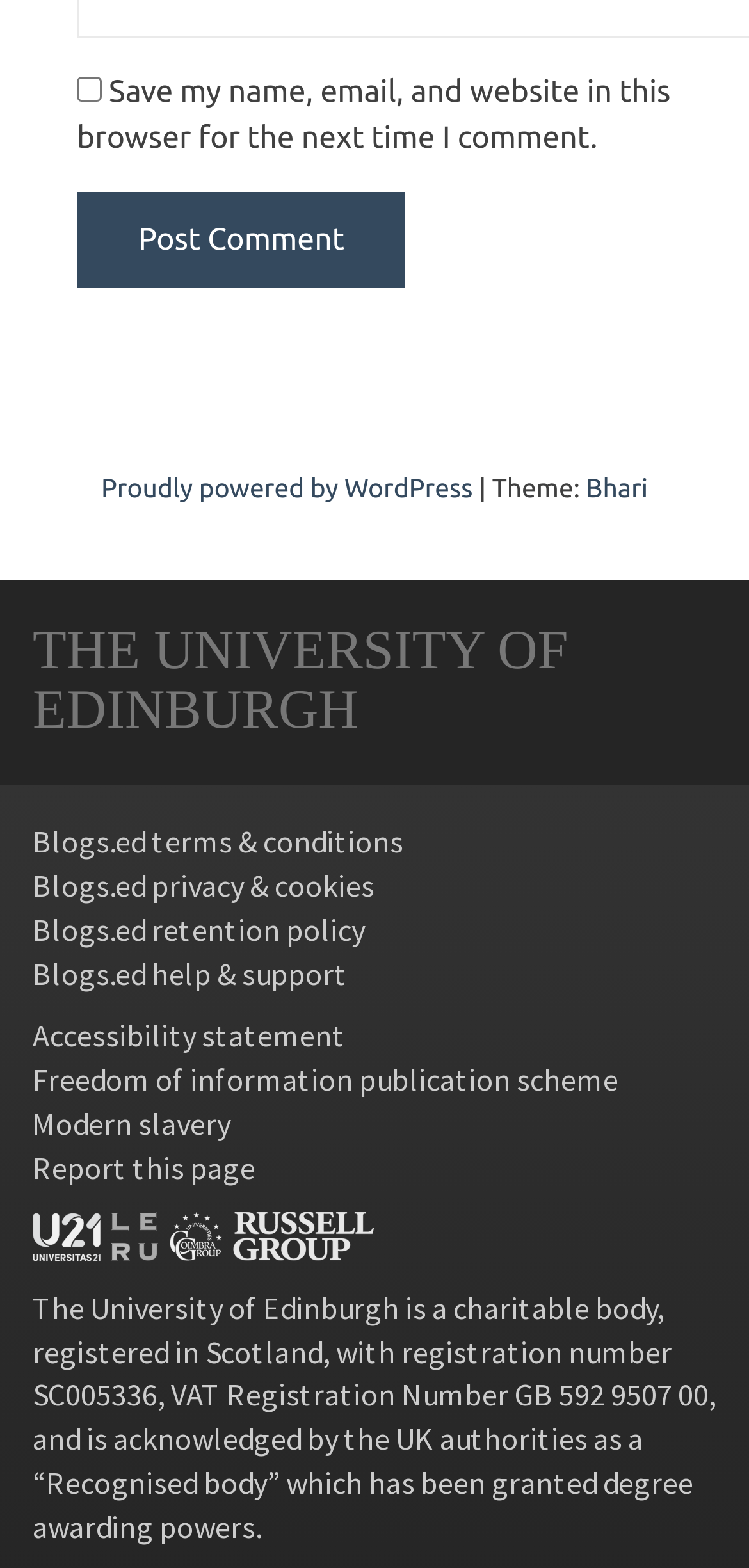Find the bounding box coordinates for the UI element that matches this description: "Bhari".

[0.782, 0.301, 0.865, 0.321]